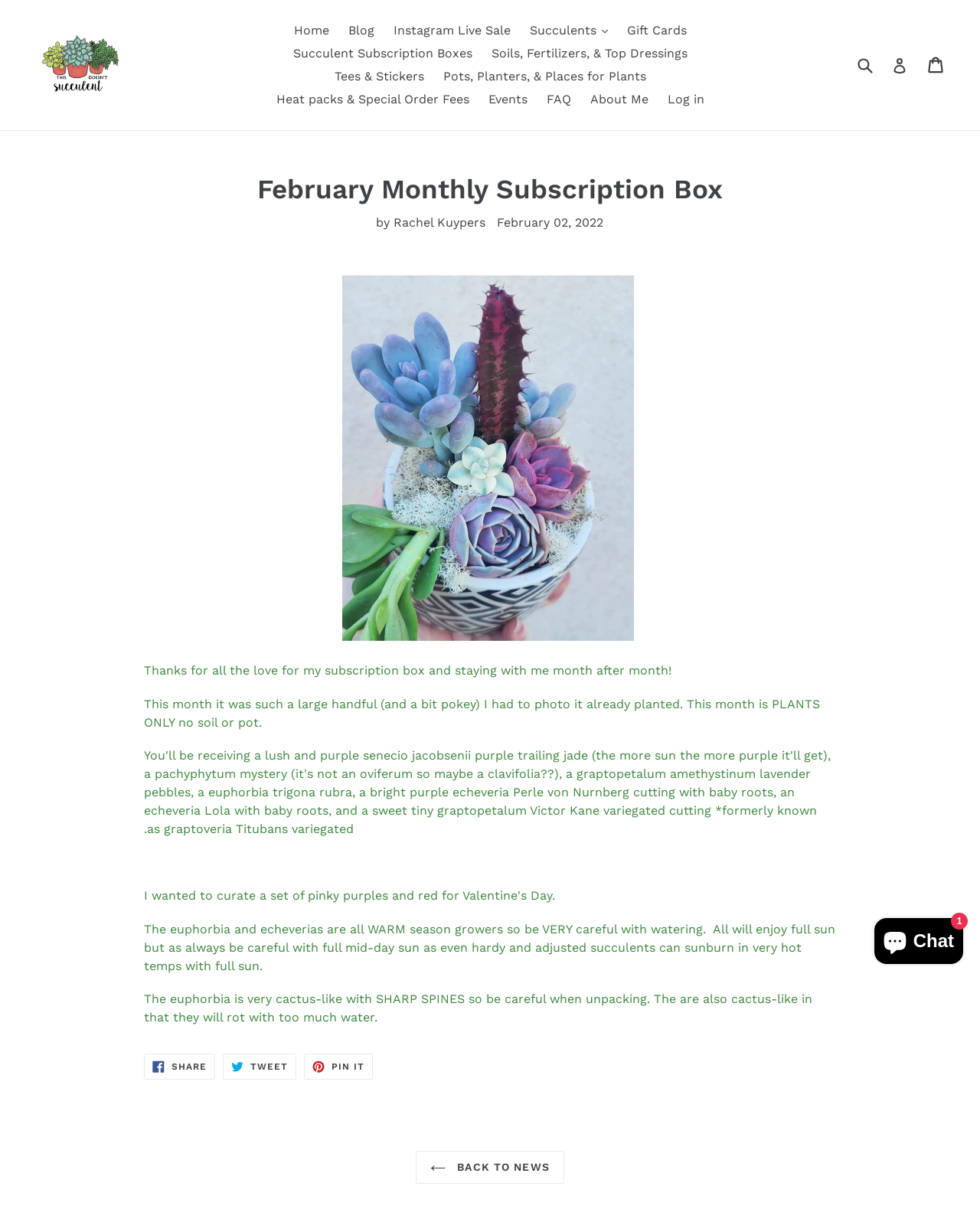From the webpage screenshot, predict the bounding box coordinates (top-left x, top-left y, bottom-right x, bottom-right y) for the UI element described here: Chat

[0.892, 0.745, 0.983, 0.782]